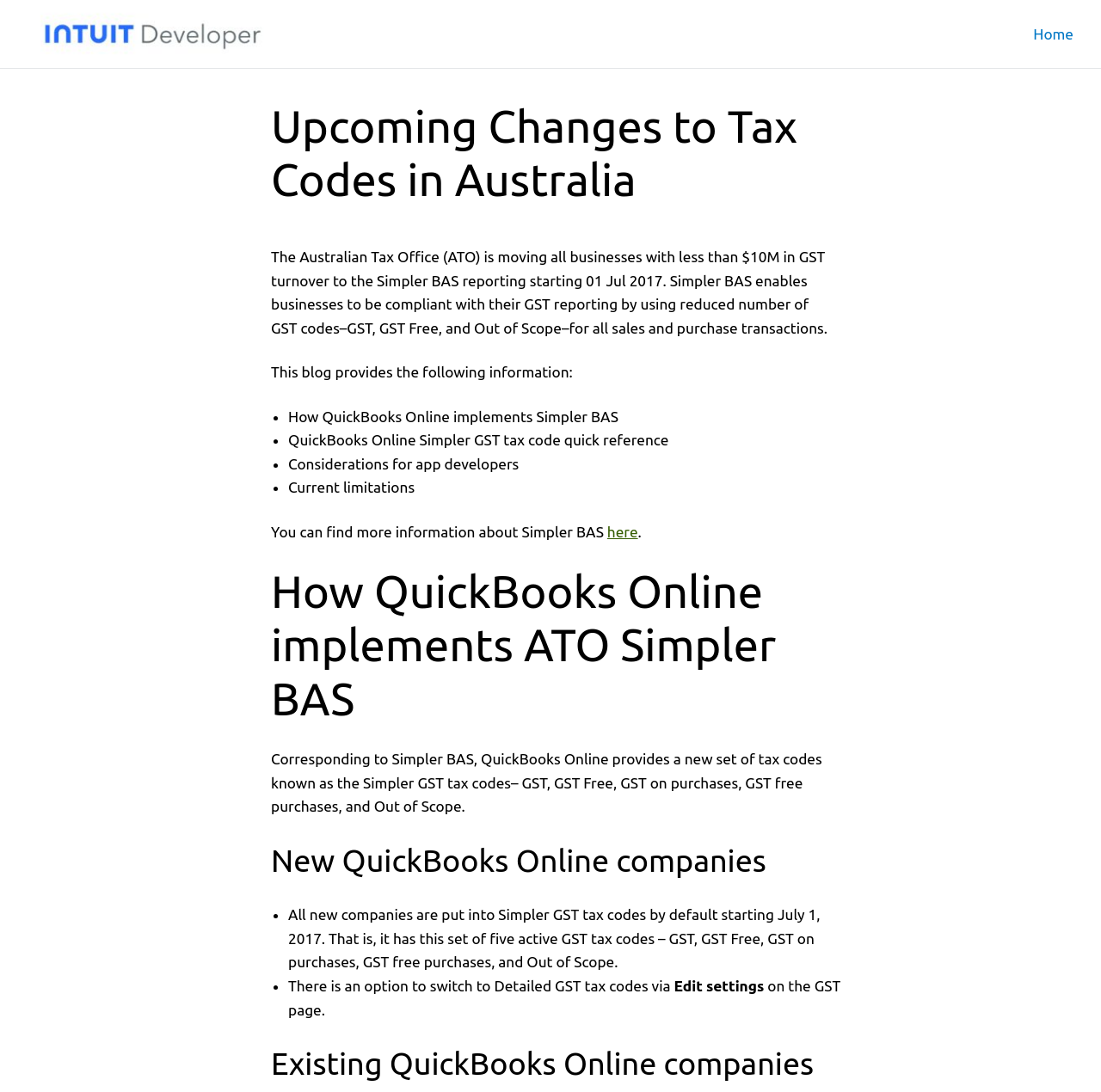Bounding box coordinates are specified in the format (top-left x, top-left y, bottom-right x, bottom-right y). All values are floating point numbers bounded between 0 and 1. Please provide the bounding box coordinate of the region this sentence describes: Home

[0.938, 0.02, 0.975, 0.042]